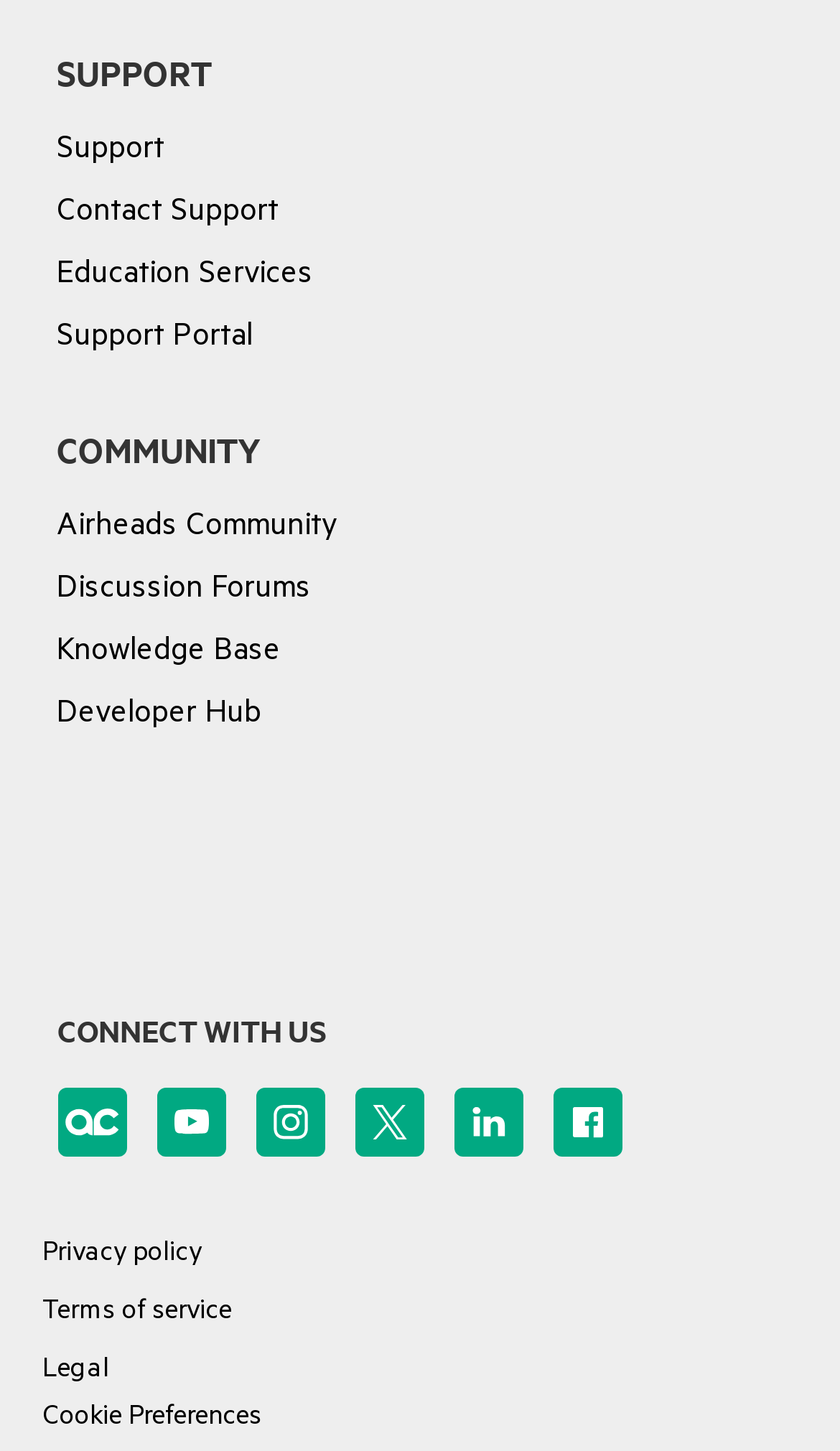Identify the bounding box coordinates for the element that needs to be clicked to fulfill this instruction: "Click on Accent Chairs". Provide the coordinates in the format of four float numbers between 0 and 1: [left, top, right, bottom].

None